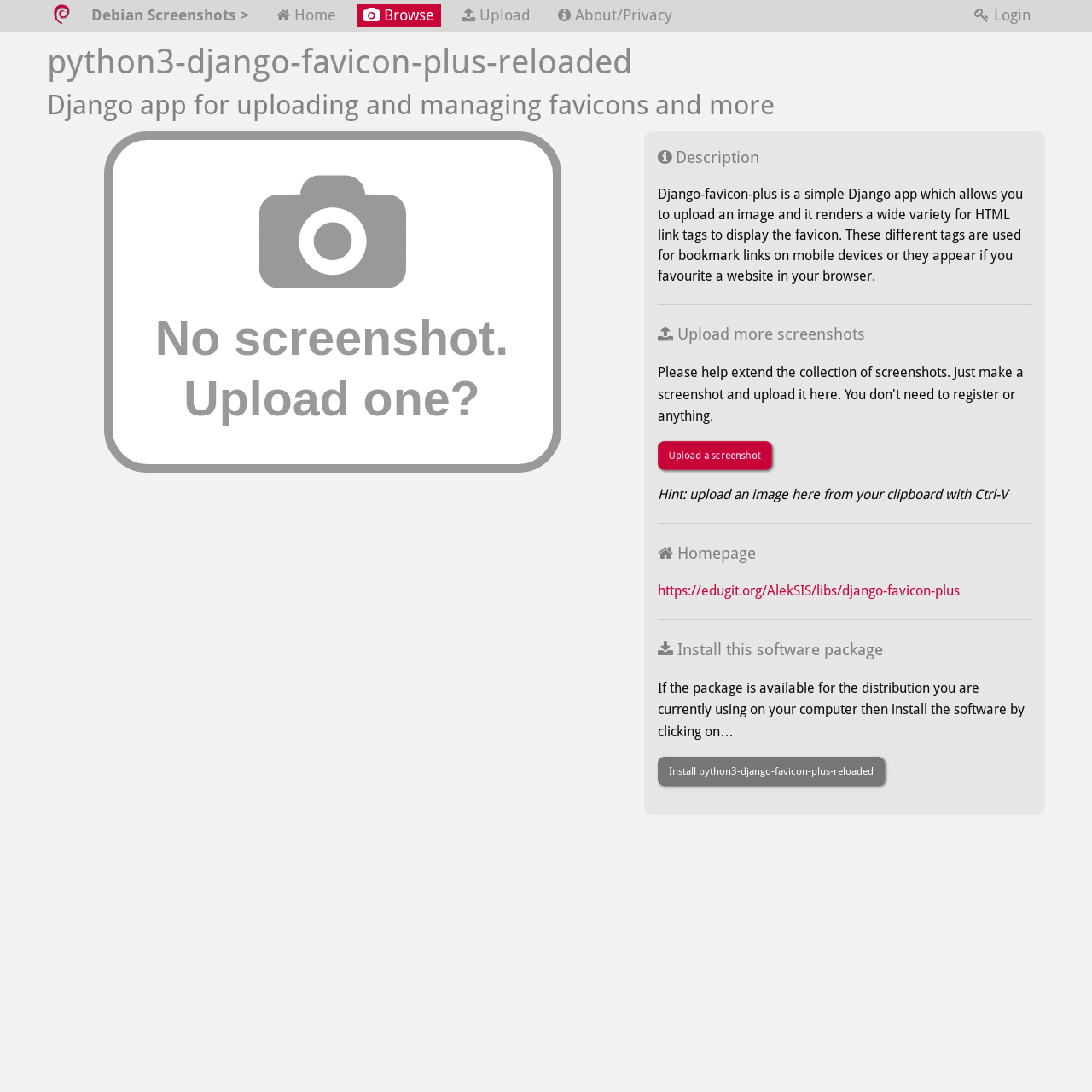Analyze the image and provide a detailed answer to the question: What is the homepage of the Django app?

I found the answer by looking at the links on the webpage, which includes a link 'Homepage' that points to https://edugit.org/AlekSIS/libs/django-favicon-plus. This link suggests that it is the homepage of the Django app.